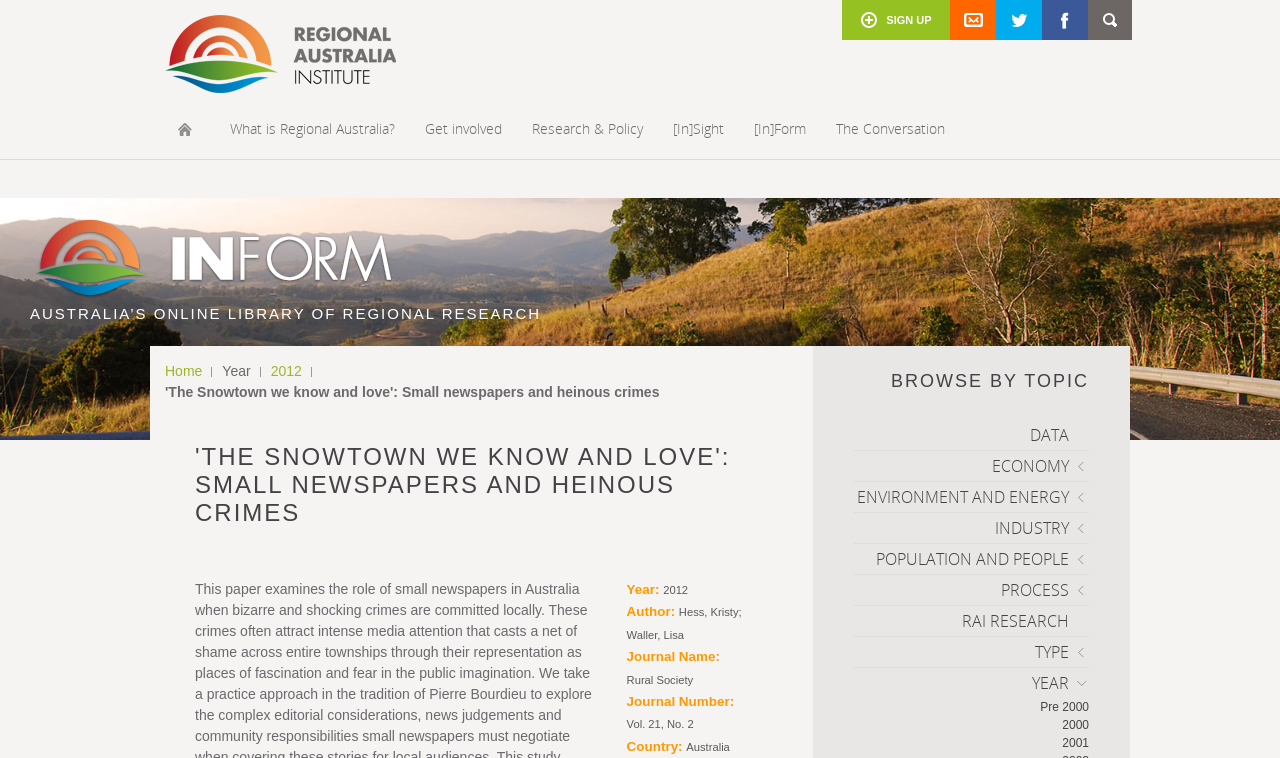Determine the coordinates of the bounding box for the clickable area needed to execute this instruction: "Click on the 'Angel Numbers' link".

None